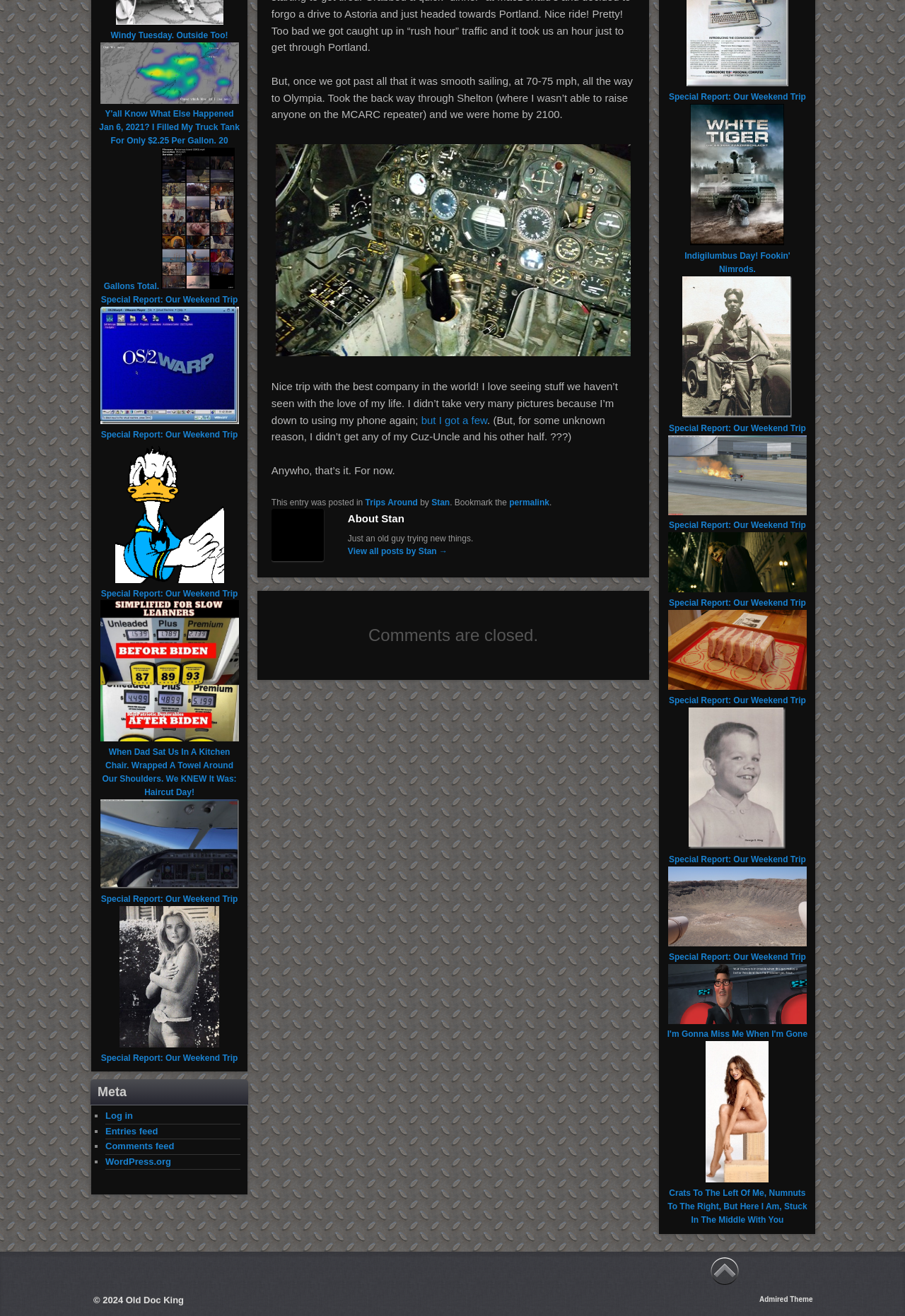What is the author's name?
Please craft a detailed and exhaustive response to the question.

The author's name is mentioned in the footer section of the webpage, where it says 'This entry was posted in Trips Around by Stan'.